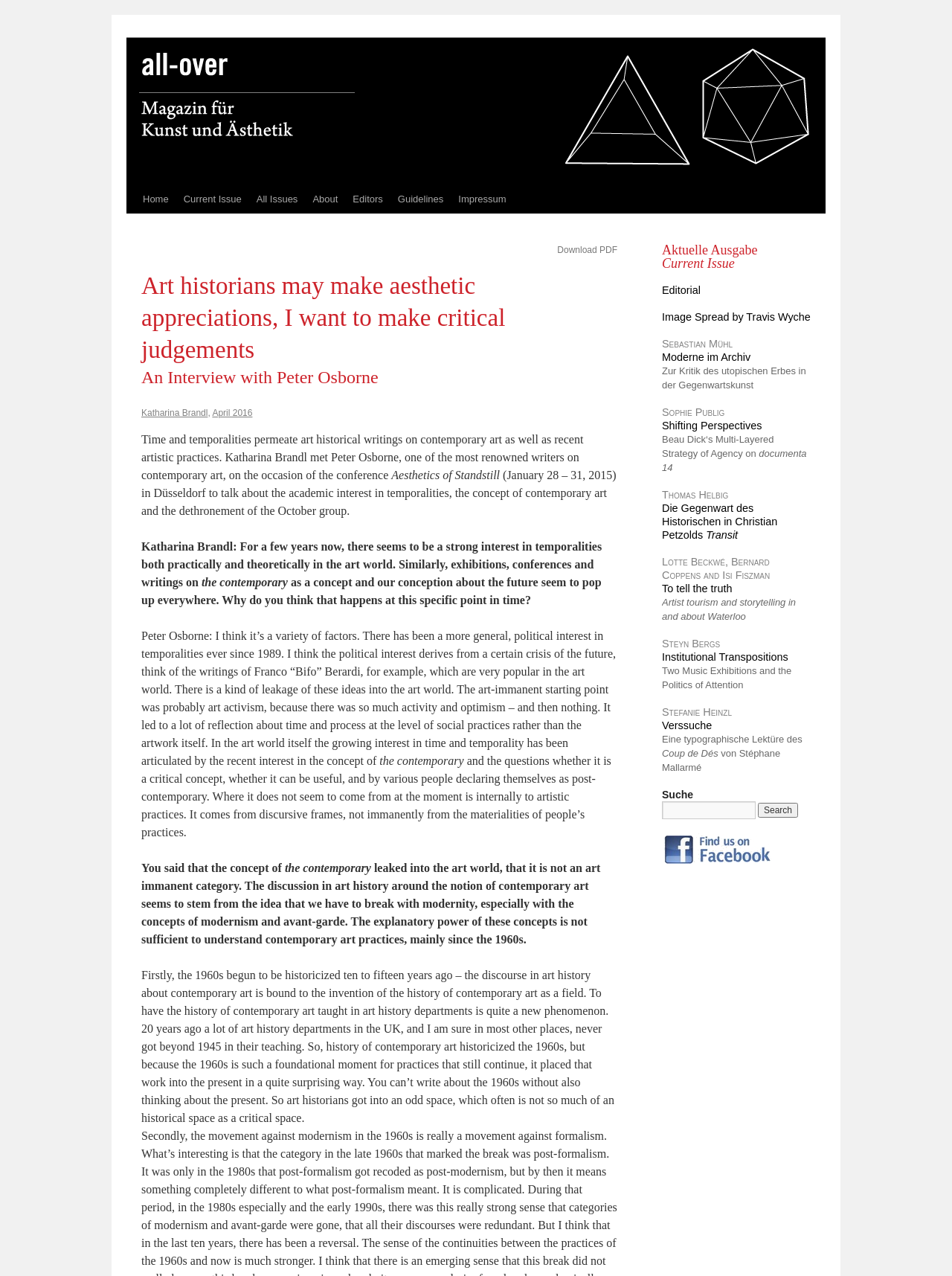Answer the question using only a single word or phrase: 
Who is the author of the interview?

Katharina Brandl